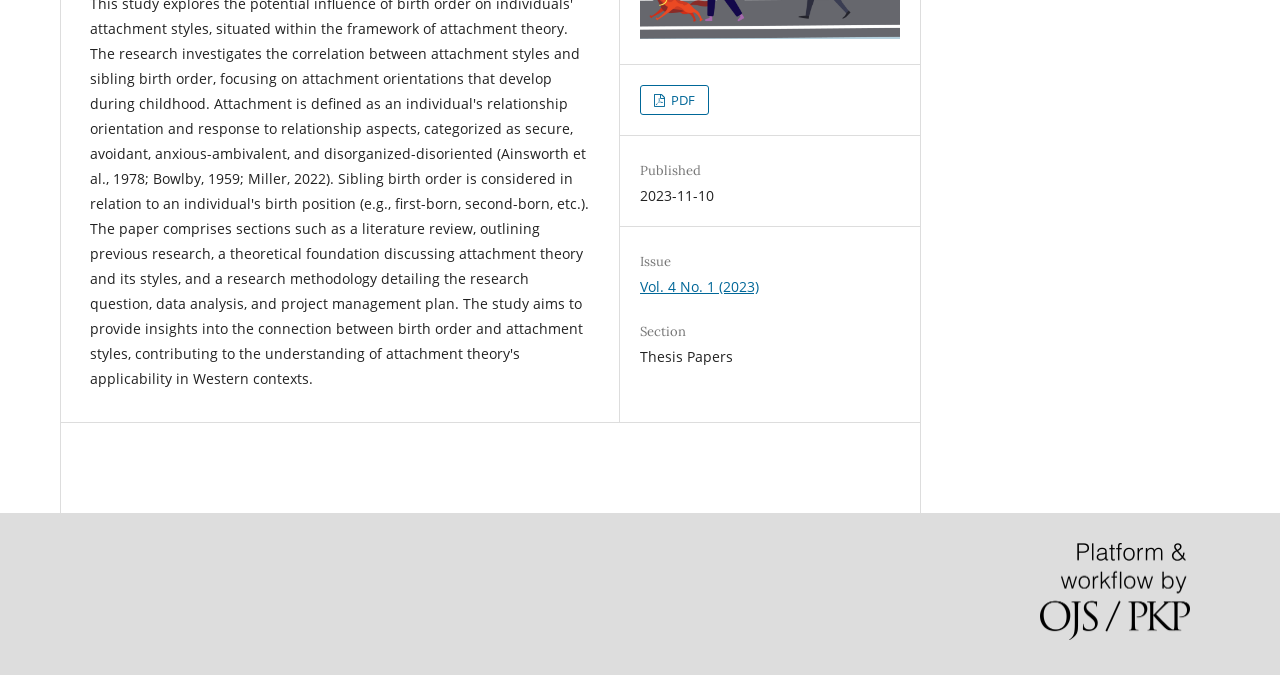Locate the bounding box of the UI element described in the following text: "Vol. 4 No. 1 (2023)".

[0.5, 0.41, 0.593, 0.438]